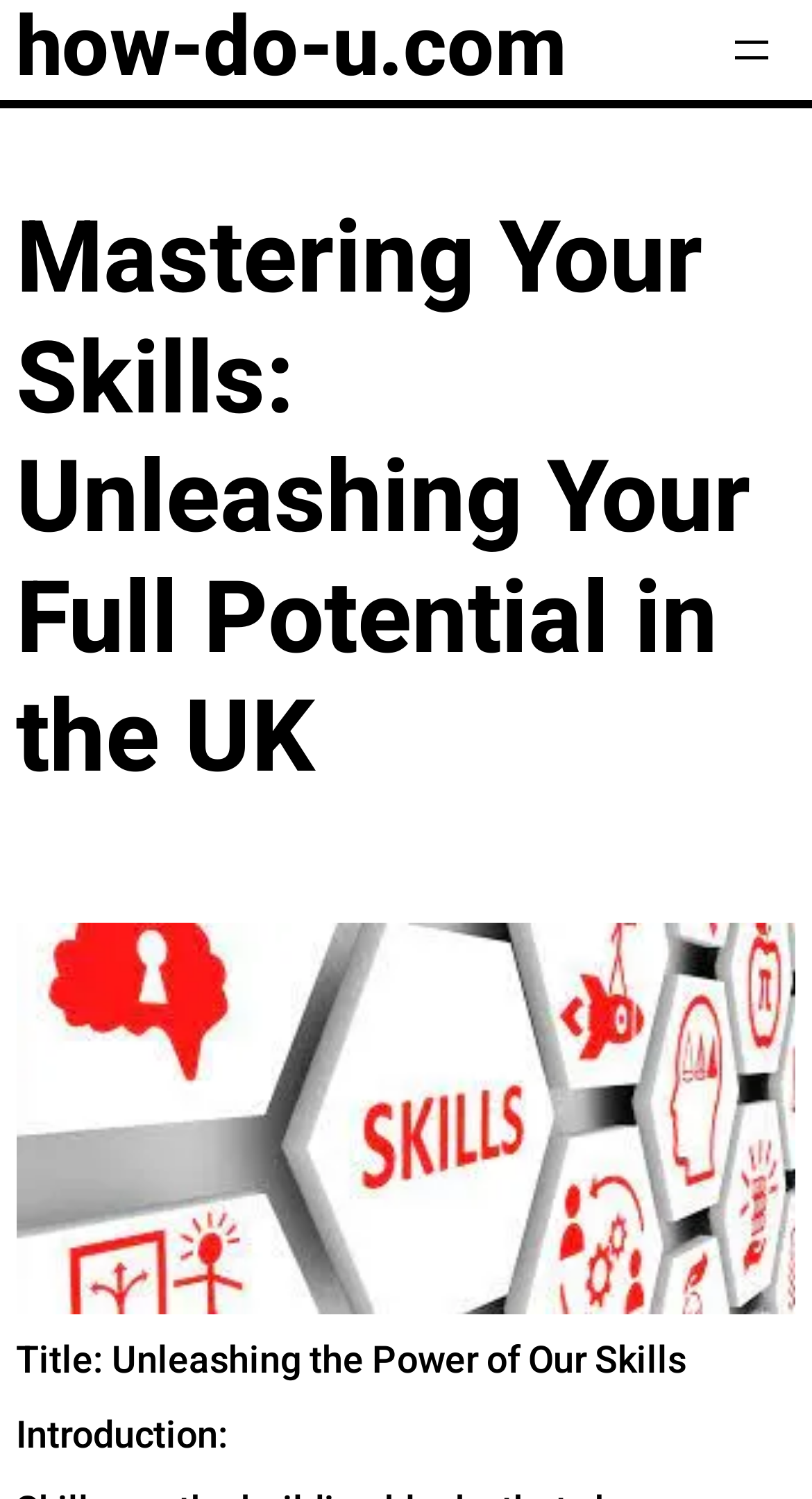Provide the bounding box coordinates of the HTML element described as: "aria-label="Toggle navigation"". The bounding box coordinates should be four float numbers between 0 and 1, i.e., [left, top, right, bottom].

None